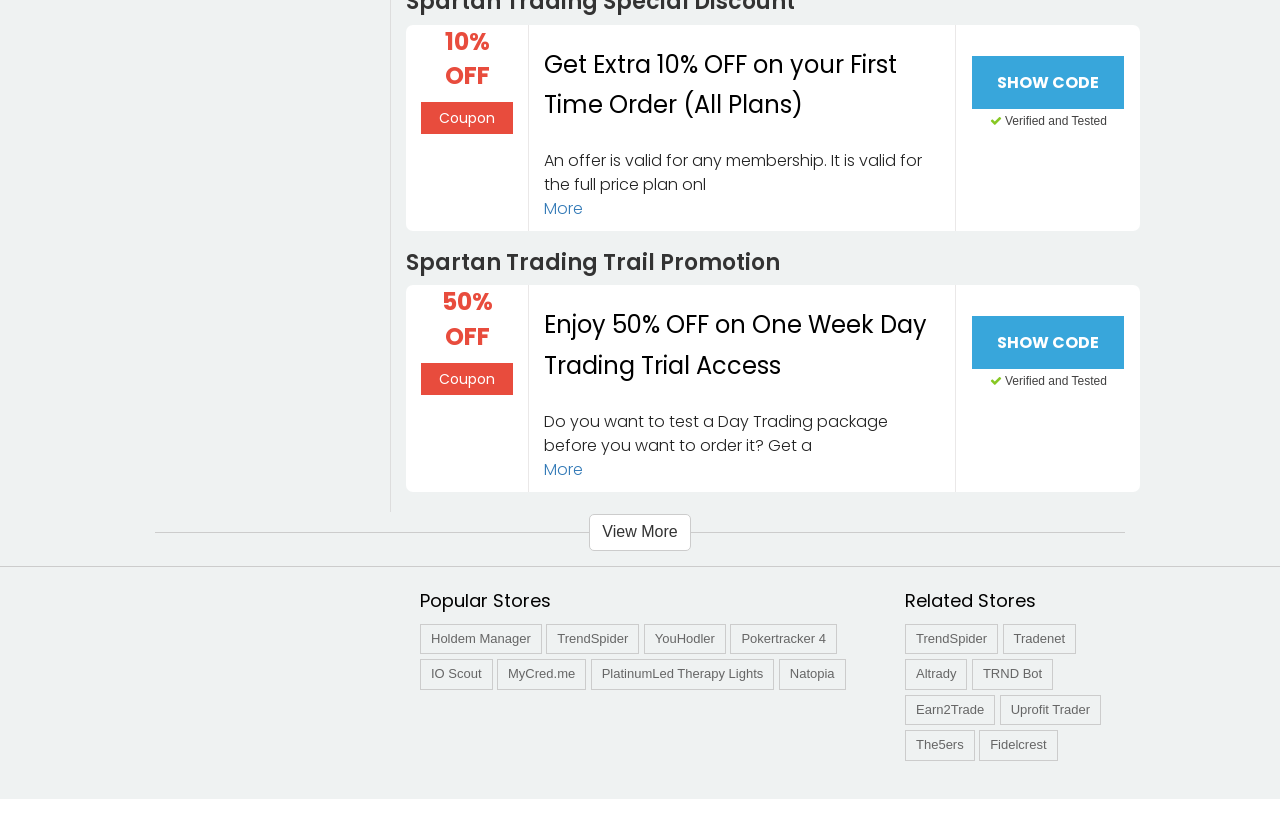Please examine the image and answer the question with a detailed explanation:
What is the category of the 'Spartan Trading Trail Promotion'?

I inferred the category of the 'Spartan Trading Trail Promotion' by looking at its name and the context in which it appears. The name suggests that it is related to trading, and the surrounding text and links also support this conclusion.